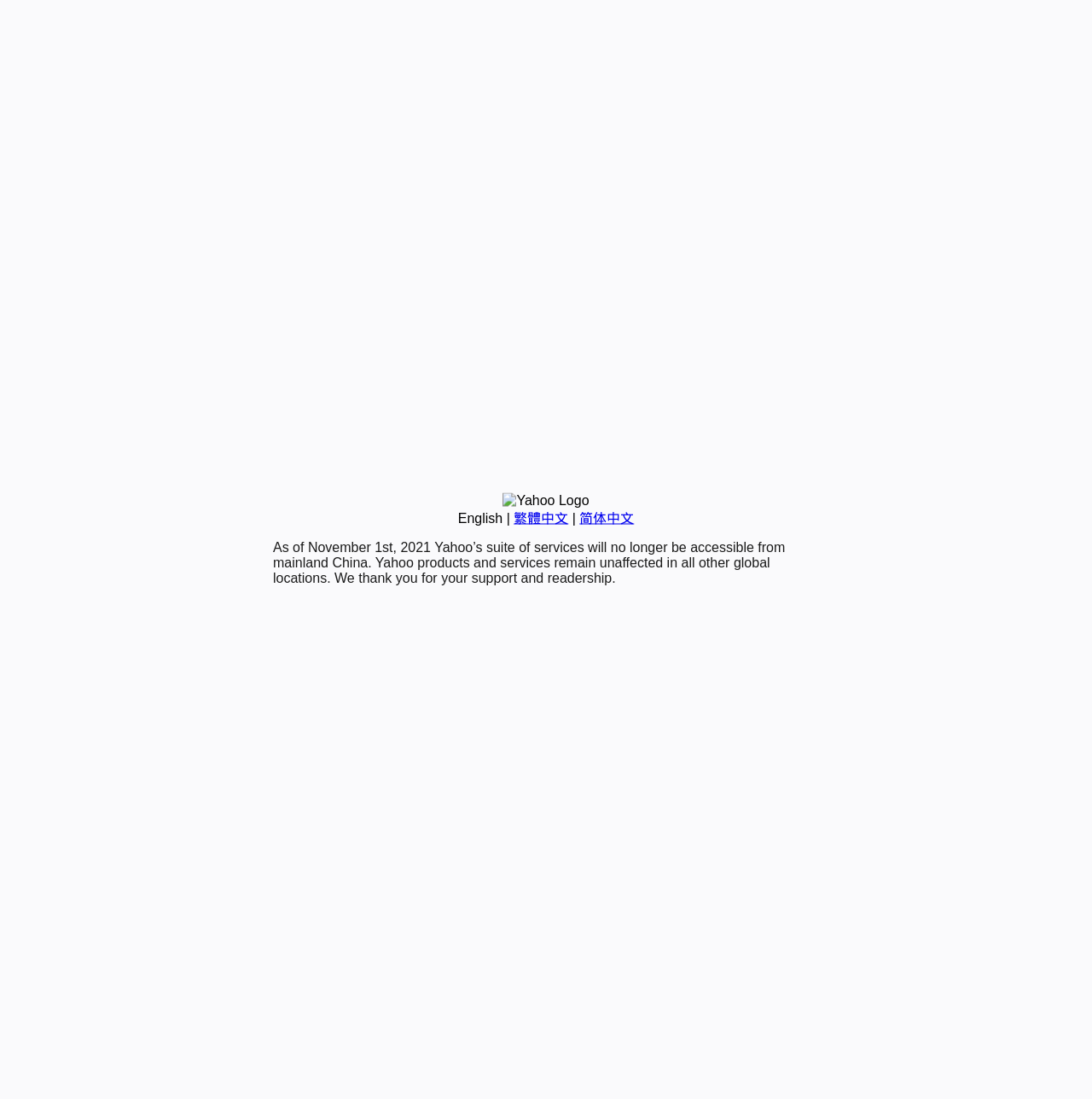Determine the bounding box of the UI element mentioned here: "繁體中文". The coordinates must be in the format [left, top, right, bottom] with values ranging from 0 to 1.

[0.47, 0.465, 0.52, 0.478]